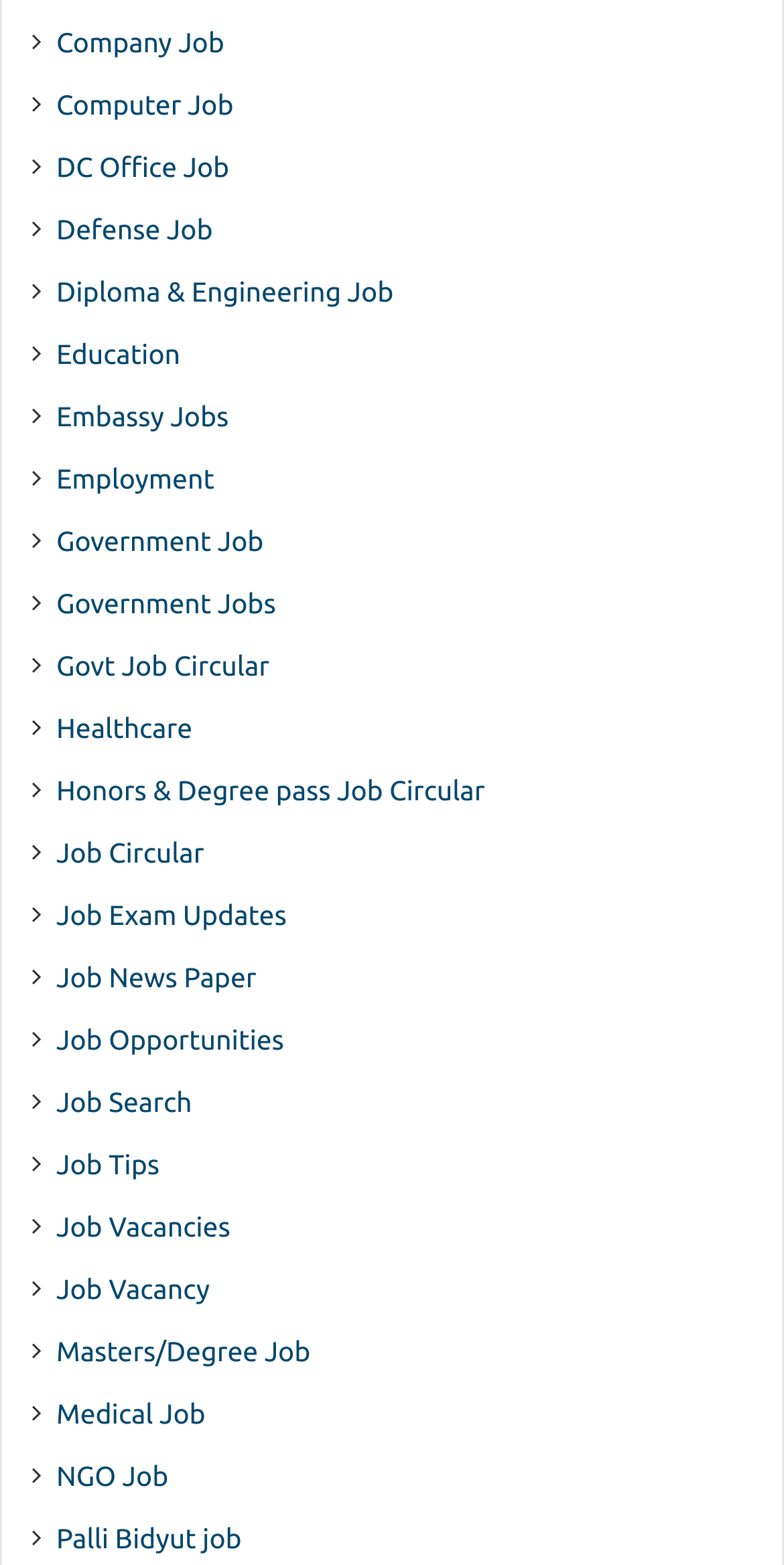What is the most common prefix used in the job category links?
Please give a detailed answer to the question using the information shown in the image.

Upon examining the links on the webpage, I notice that most of the job category links start with the prefix '', which suggests that it may be a symbol or icon used to represent the job categories.